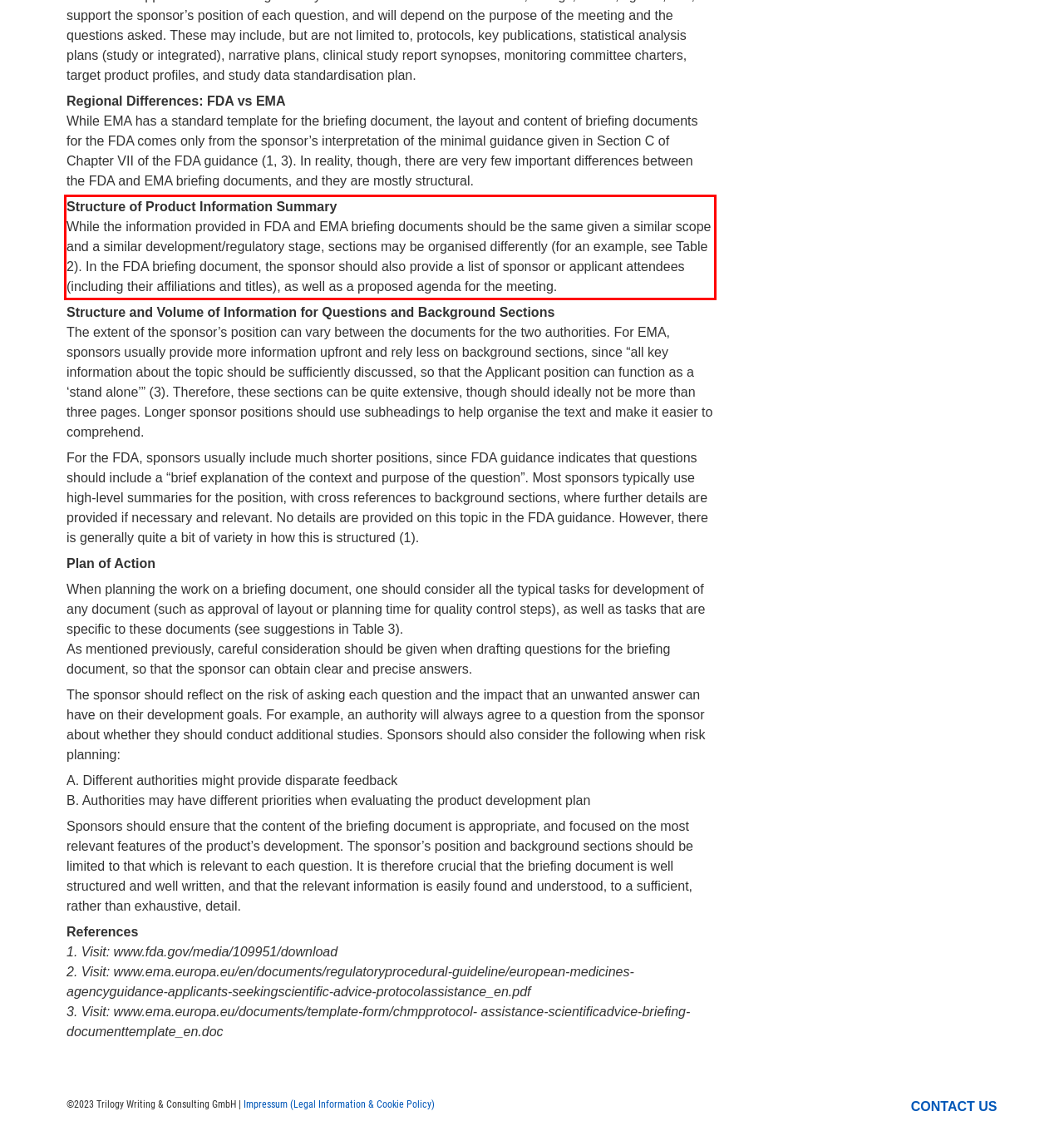Examine the screenshot of the webpage, locate the red bounding box, and generate the text contained within it.

Structure of Product Information Summary While the information provided in FDA and EMA briefing documents should be the same given a similar scope and a similar development/regulatory stage, sections may be organised differently (for an example, see Table 2). In the FDA briefing document, the sponsor should also provide a list of sponsor or applicant attendees (including their affiliations and titles), as well as a proposed agenda for the meeting.